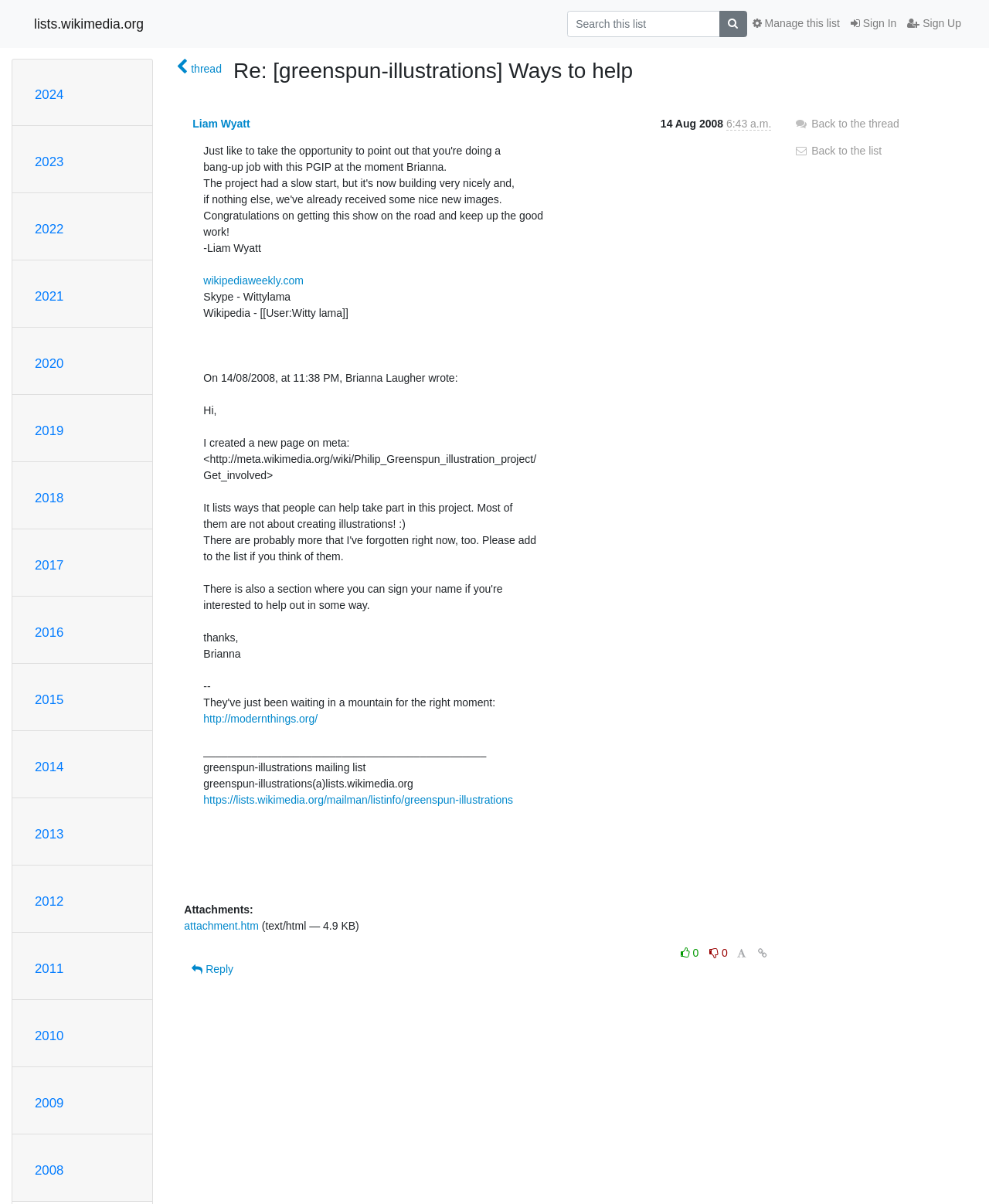Determine the bounding box coordinates of the clickable element to complete this instruction: "Search this list". Provide the coordinates in the format of four float numbers between 0 and 1, [left, top, right, bottom].

[0.573, 0.009, 0.728, 0.03]